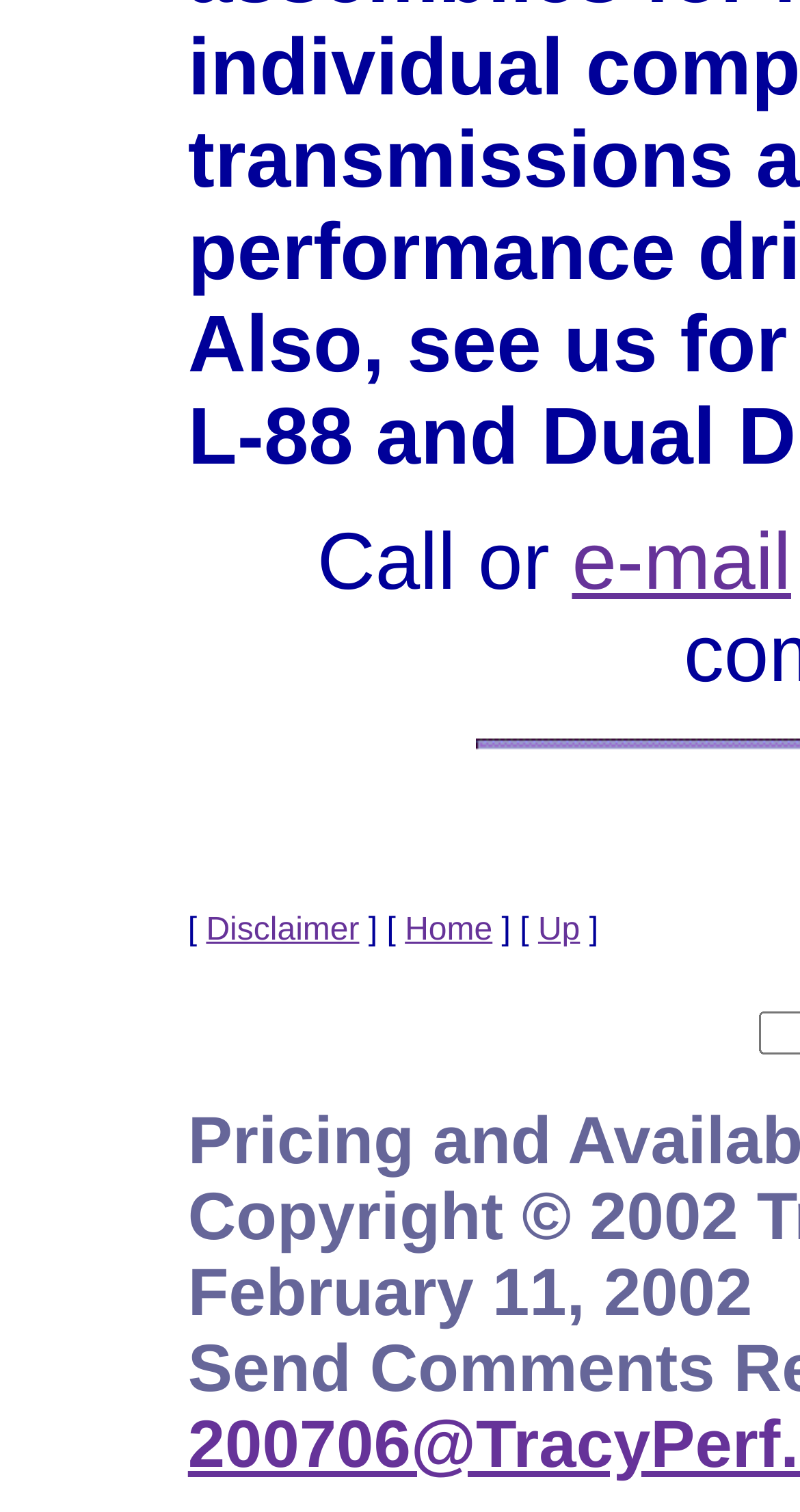What is the last element in the footer section?
Answer with a single word or phrase, using the screenshot for reference.

Up